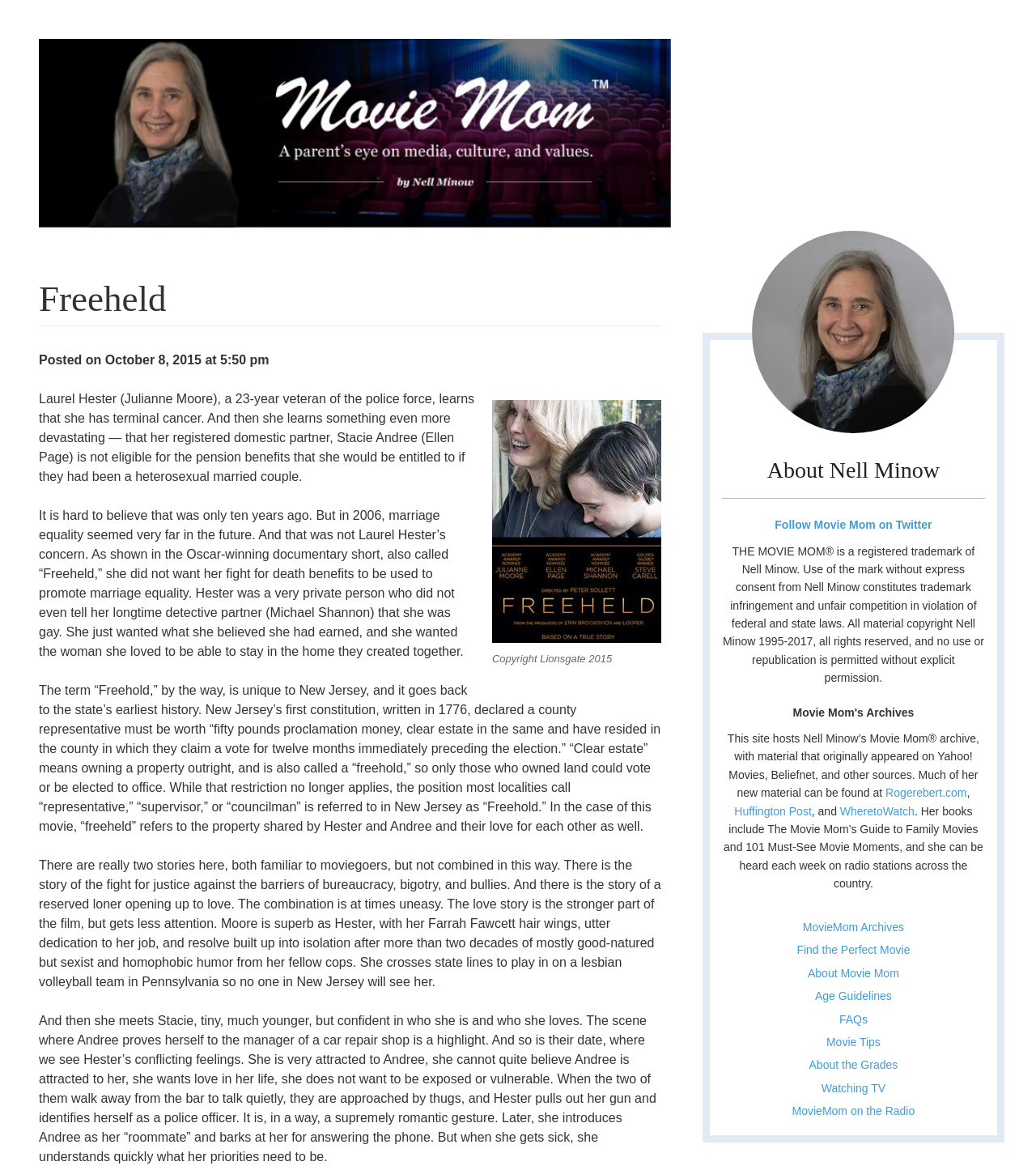Pinpoint the bounding box coordinates of the area that must be clicked to complete this instruction: "Check out the FAQs".

[0.81, 0.865, 0.837, 0.877]